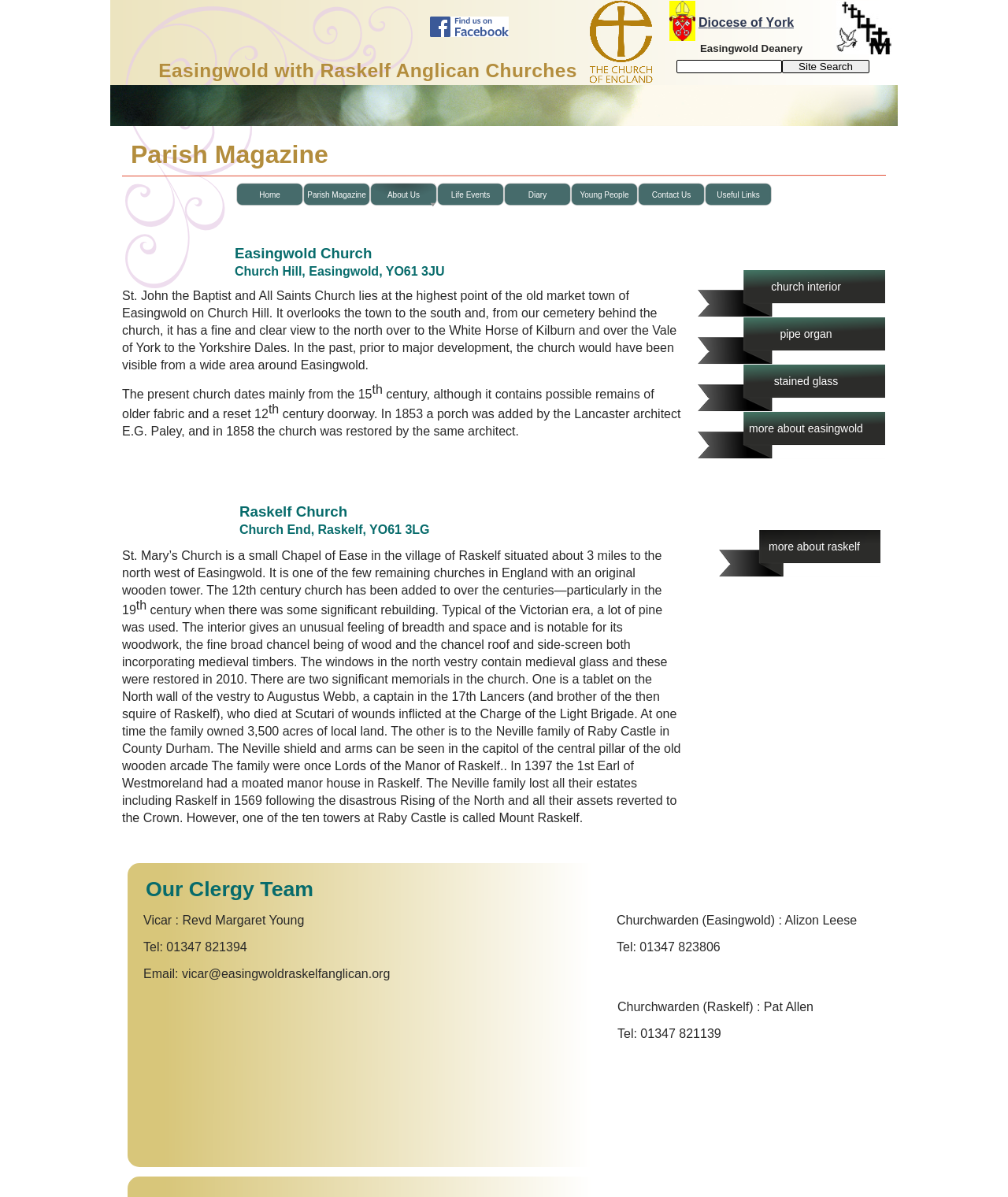Locate the bounding box coordinates of the UI element described by: "name="site_search_1_input"". Provide the coordinates as four float numbers between 0 and 1, formatted as [left, top, right, bottom].

[0.671, 0.05, 0.776, 0.061]